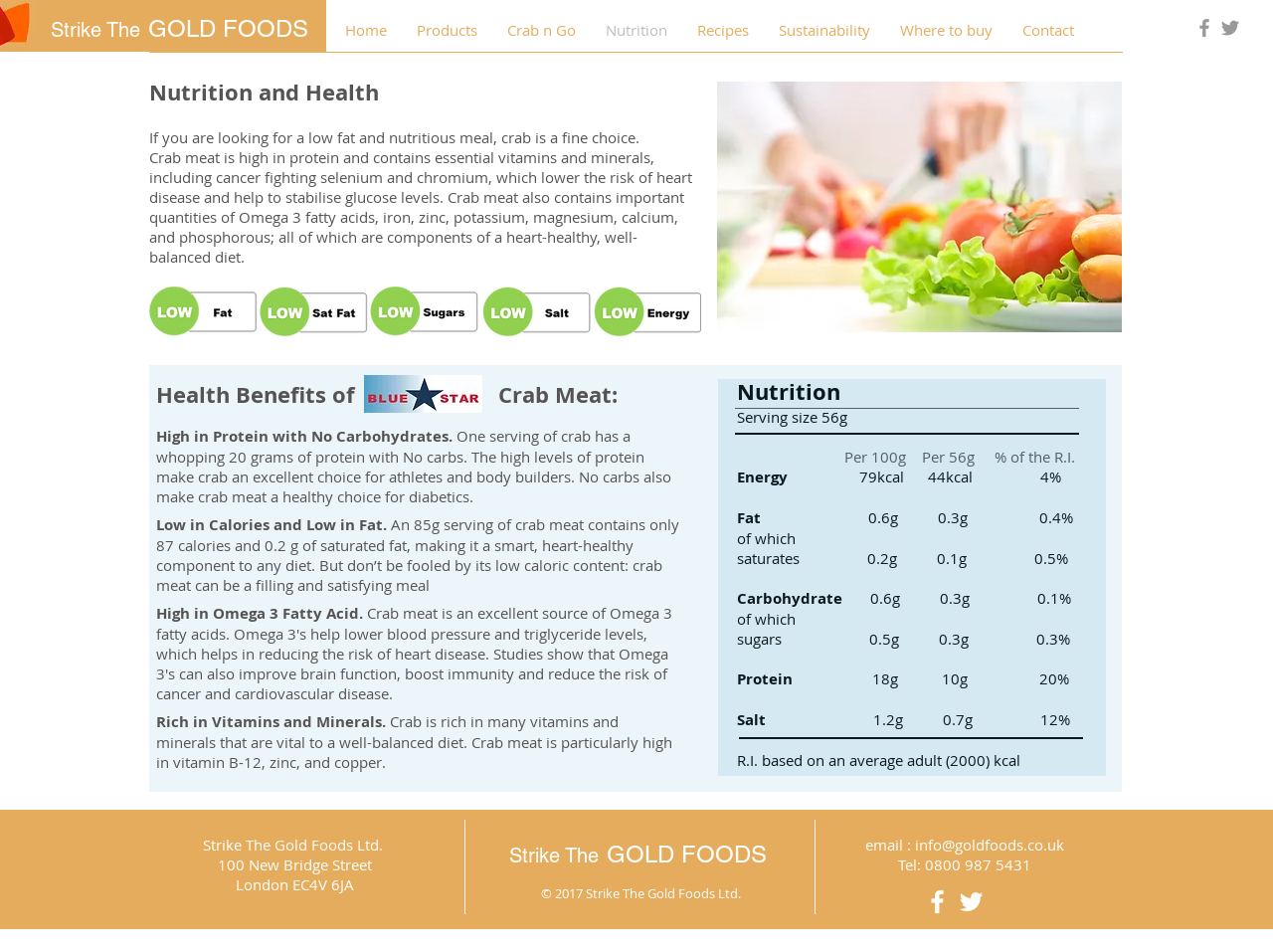From the webpage screenshot, predict the bounding box of the UI element that matches this description: "info@goldfoods.co.uk".

[0.718, 0.877, 0.836, 0.898]